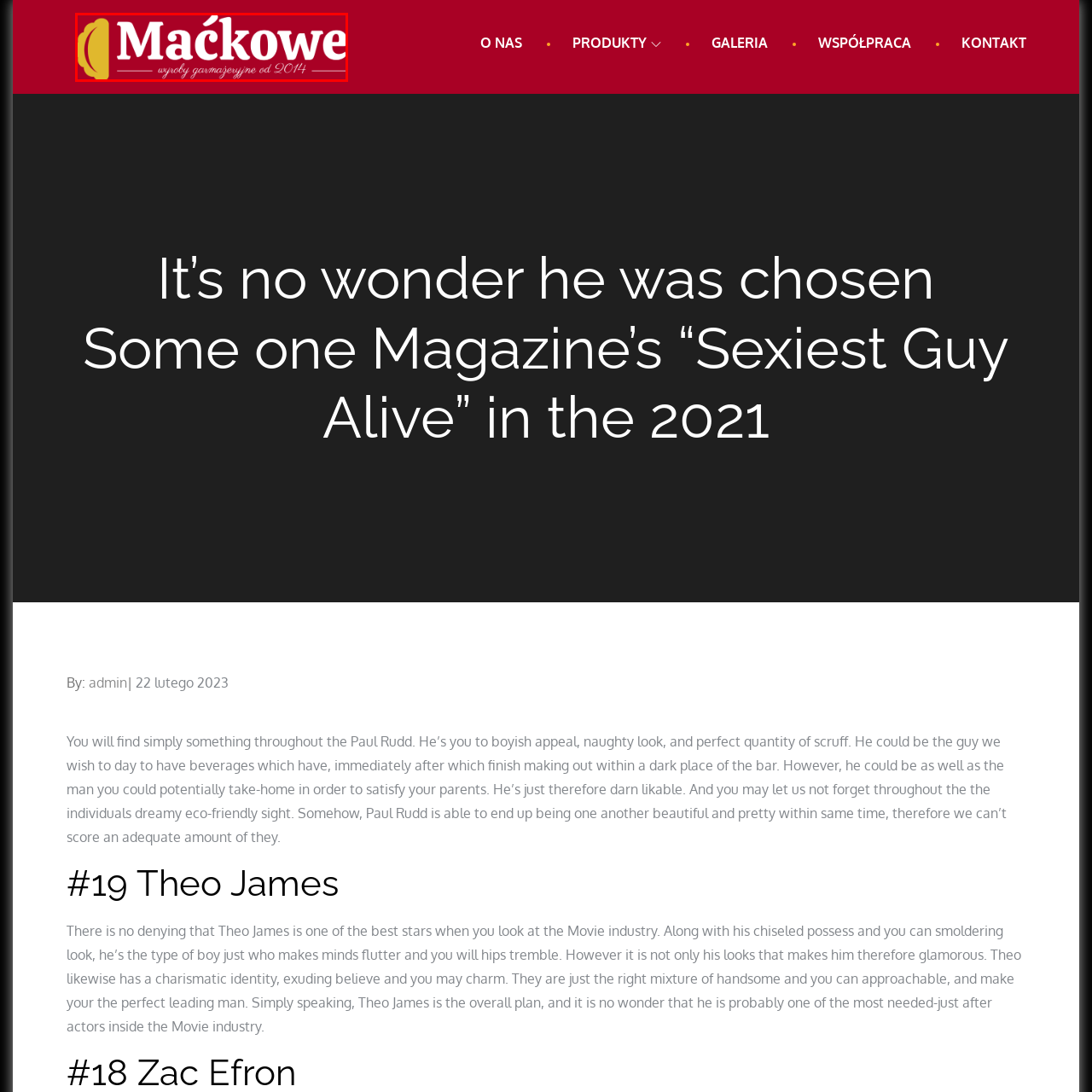Narrate the specific details and elements found within the red-bordered image.

The image features the logo of "Maćkowe," a brand known for its gourmet products. The design showcases the name "Maćkowe" in bold white letters on a vibrant red background, immediately capturing attention. Beside the name is a graphic element resembling a stylized pastry. Below the brand name, in a smaller, elegant font, the phrase "wyroby garmazeryjne od 2014" translates to "gourmet products since 2014," indicating the brand's establishment and commitment to quality. This logo reflects the essence of the brand, suggesting a blend of tradition and gourmet craftsmanship.